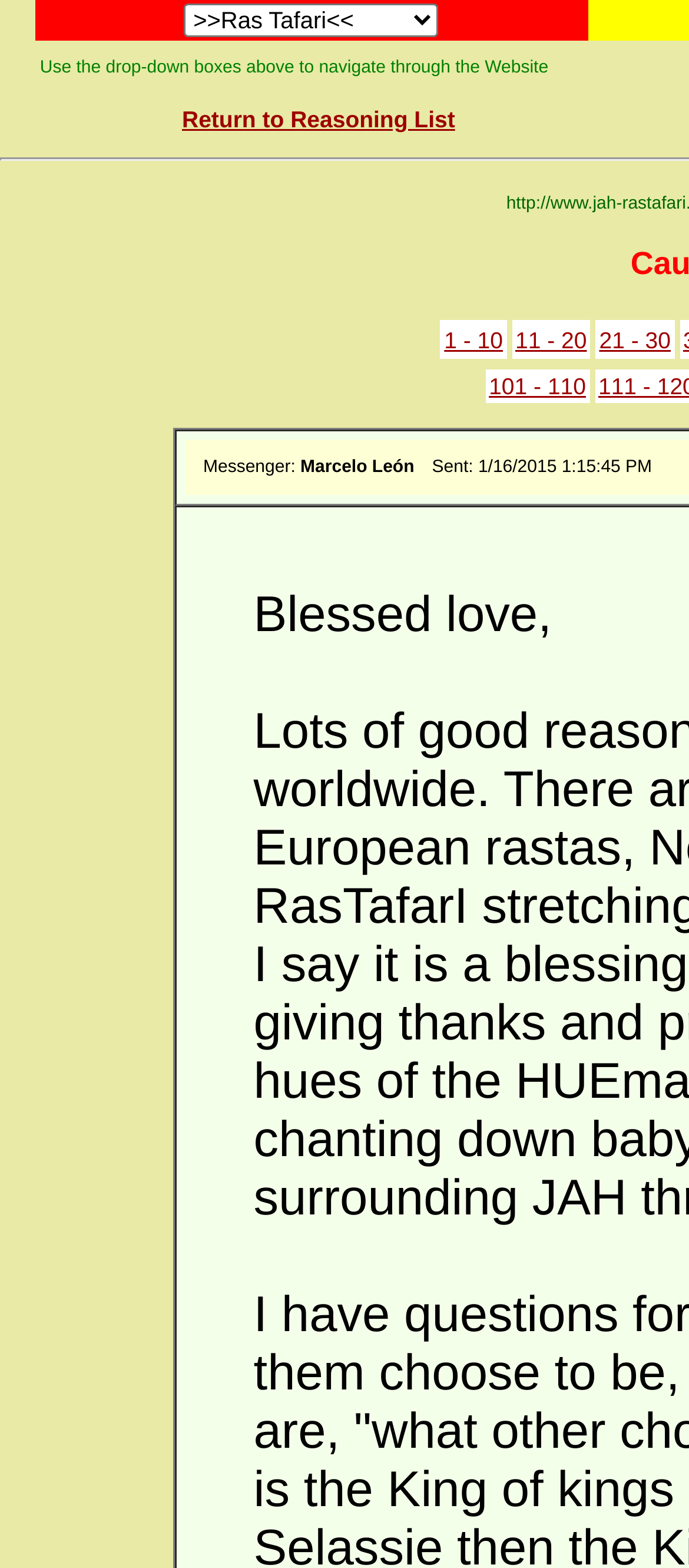Using the details in the image, give a detailed response to the question below:
What is the date and time of the sent message?

In the LayoutTable element, there is a LayoutTableCell element containing the text 'Sent: 1/16/2015 1:15:45 PM', which indicates the date and time the message was sent.